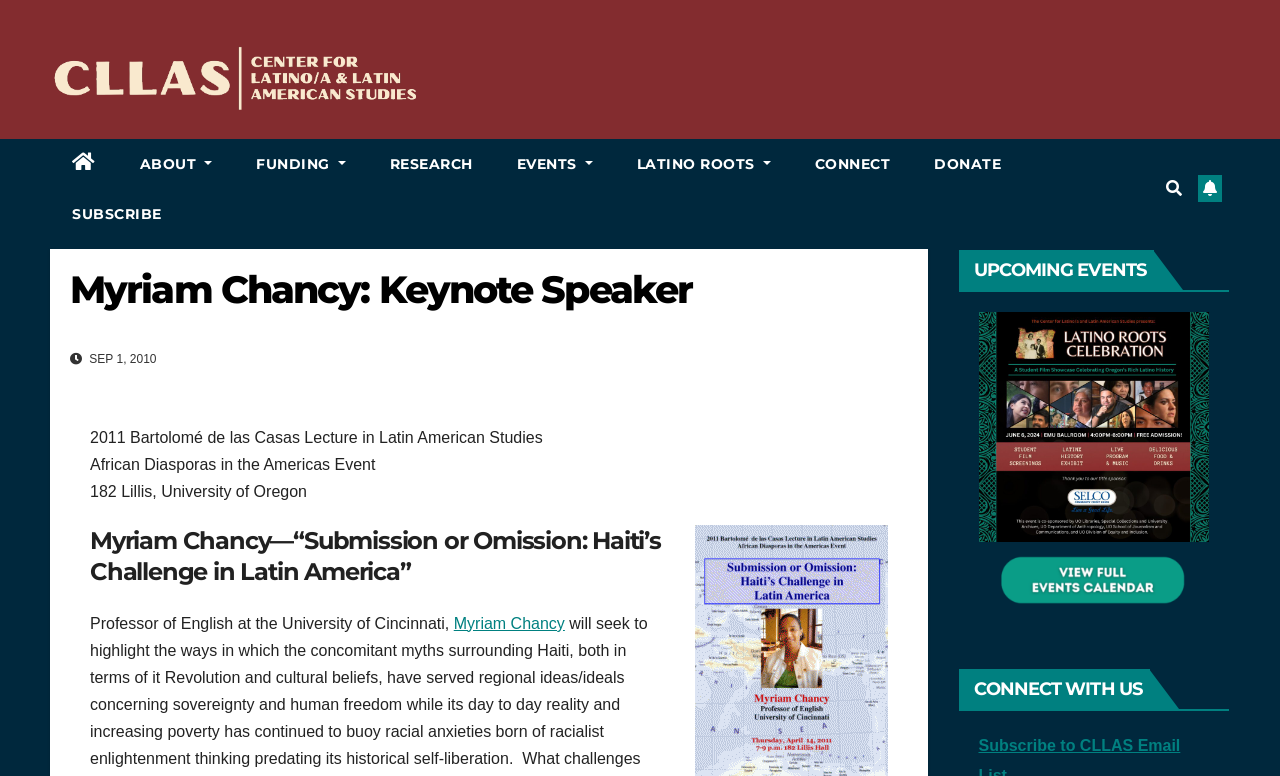What is the name of the keynote speaker?
Look at the image and respond to the question as thoroughly as possible.

I found the answer by looking at the heading 'Myriam Chancy: Keynote Speaker' and the link 'Myriam Chancy' which is a part of the text 'Professor of English at the University of Cincinnati, Myriam Chancy'.